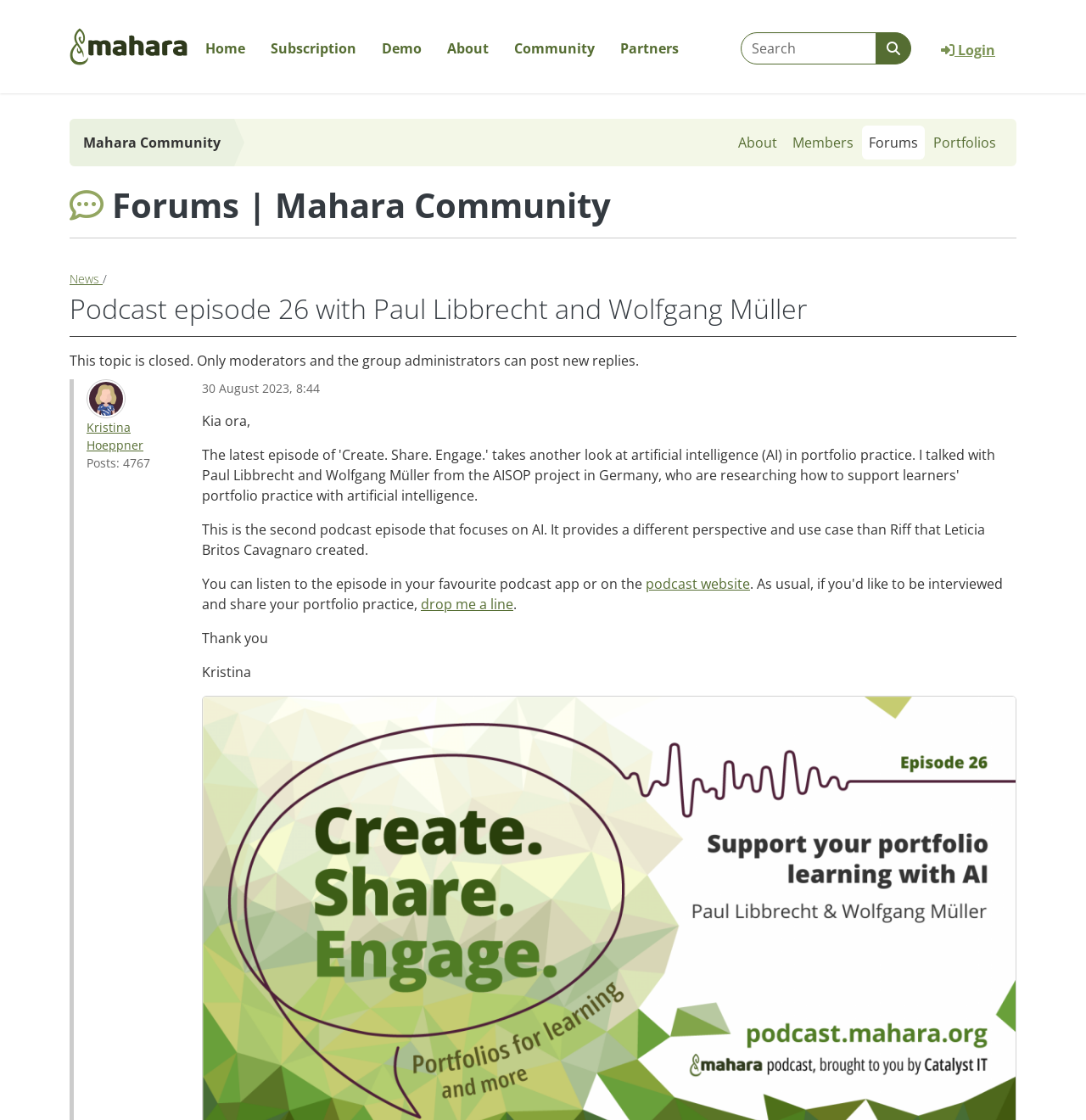Identify the bounding box coordinates for the region to click in order to carry out this instruction: "Search for something". Provide the coordinates using four float numbers between 0 and 1, formatted as [left, top, right, bottom].

[0.682, 0.029, 0.807, 0.058]